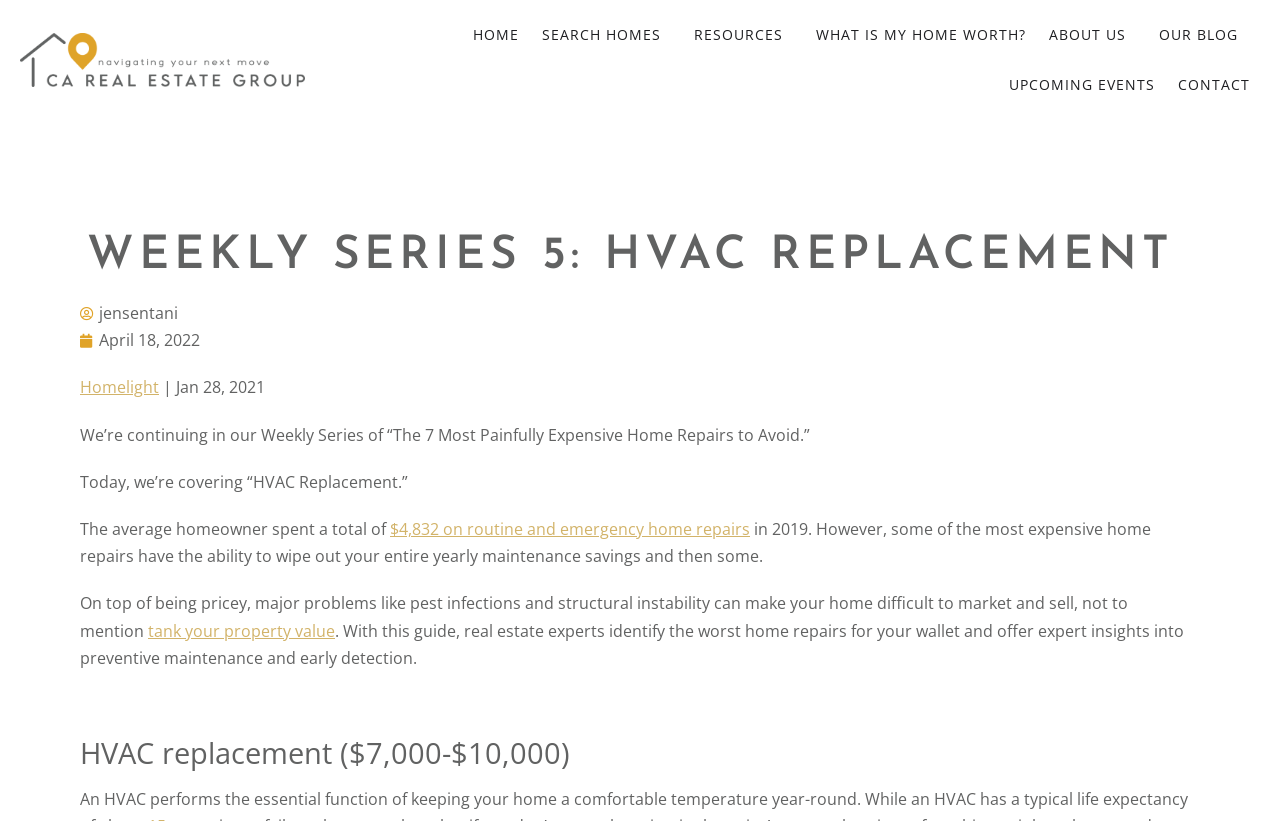Respond with a single word or phrase to the following question: How much did the average homeowner spend on home repairs in 2019?

$4,832